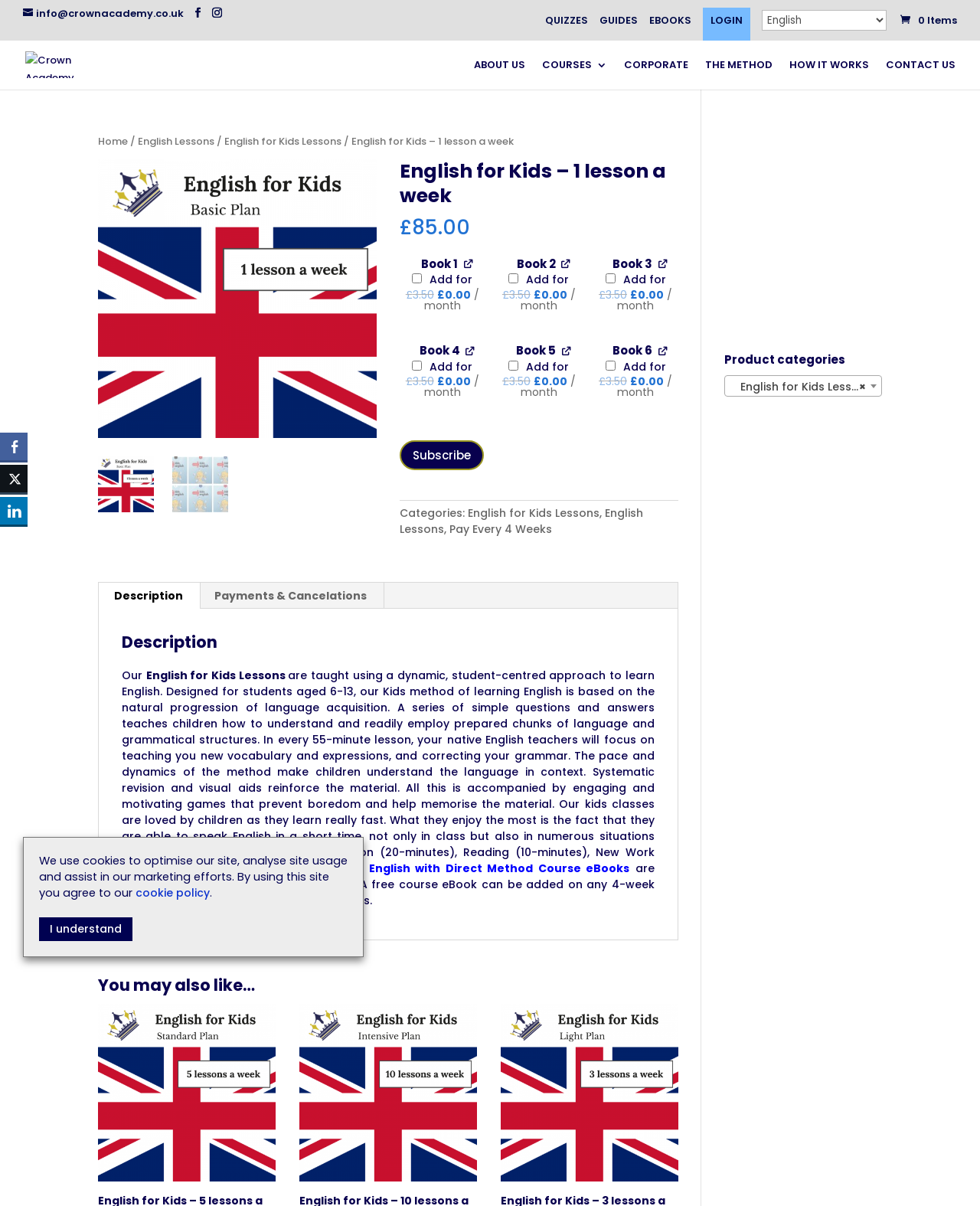Please provide a comprehensive answer to the question based on the screenshot: What is the focus of the native English teachers in each lesson?

I read the description of the English for Kids Lessons, which states that the native English teachers 'will focus on teaching you new vocabulary and expressions, and correcting your grammar' in each lesson.